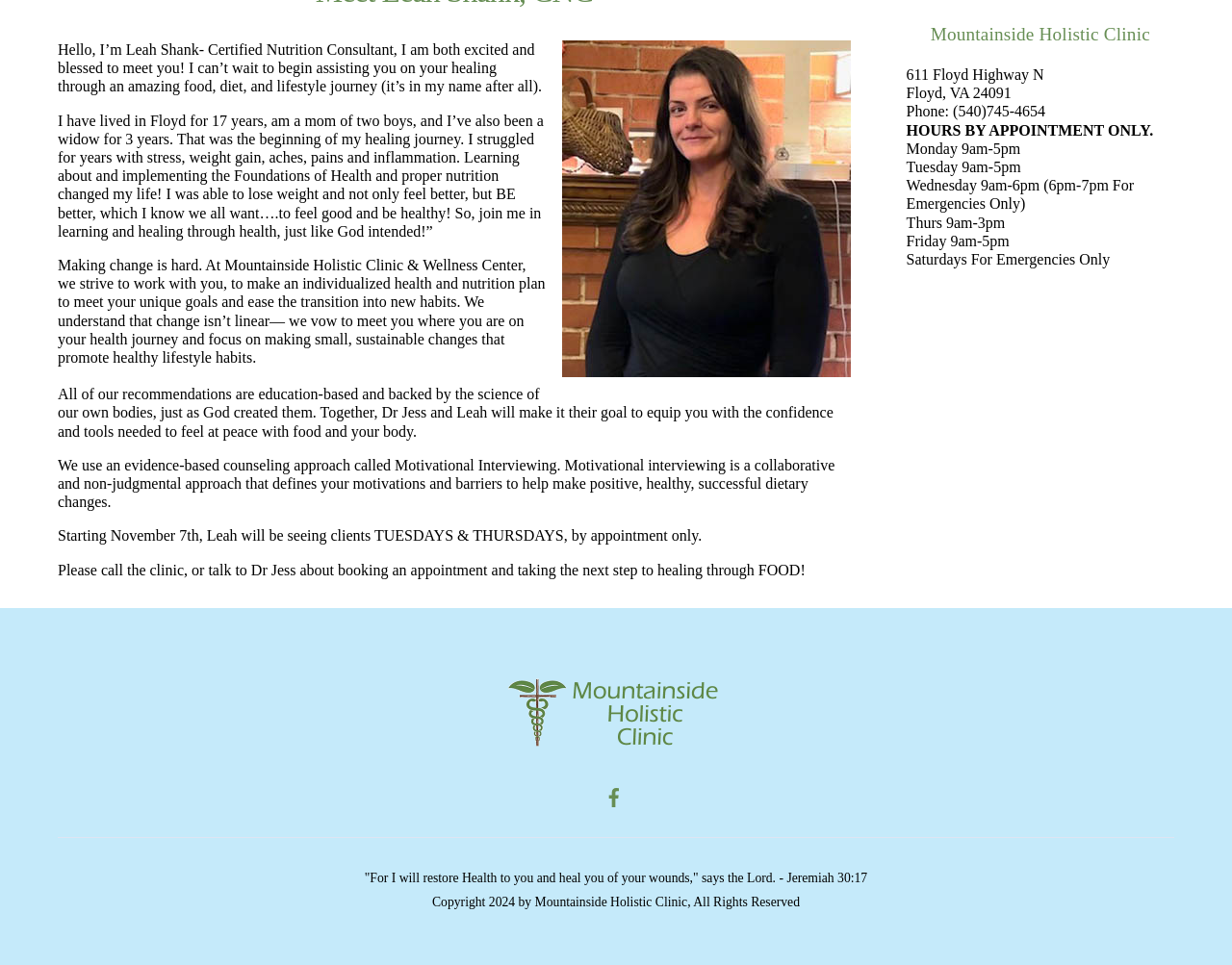Based on the element description title="Mountainside Holistic Clinic", identify the bounding box coordinates for the UI element. The coordinates should be in the format (top-left x, top-left y, bottom-right x, bottom-right y) and within the 0 to 1 range.

[0.41, 0.755, 0.59, 0.782]